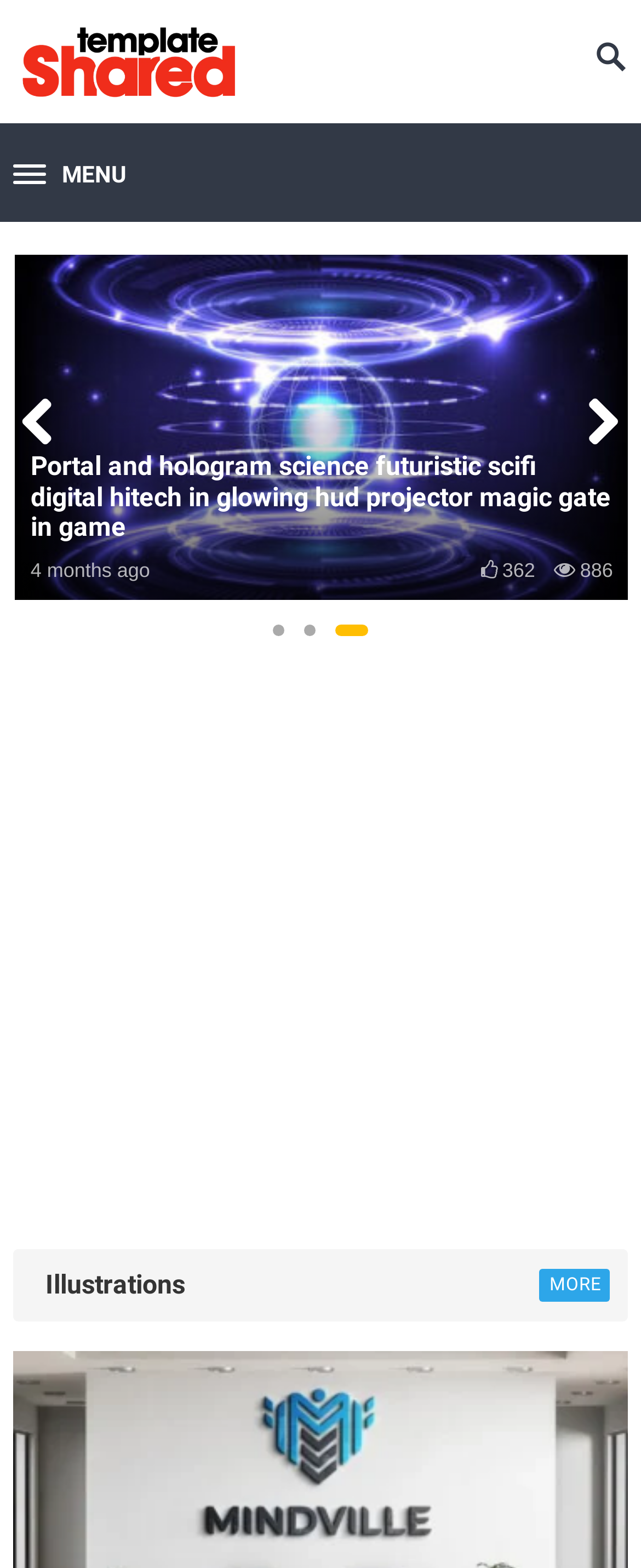What is the name of the font?
Based on the screenshot, provide your answer in one word or phrase.

Font DNS Gibsons Việt Hóa